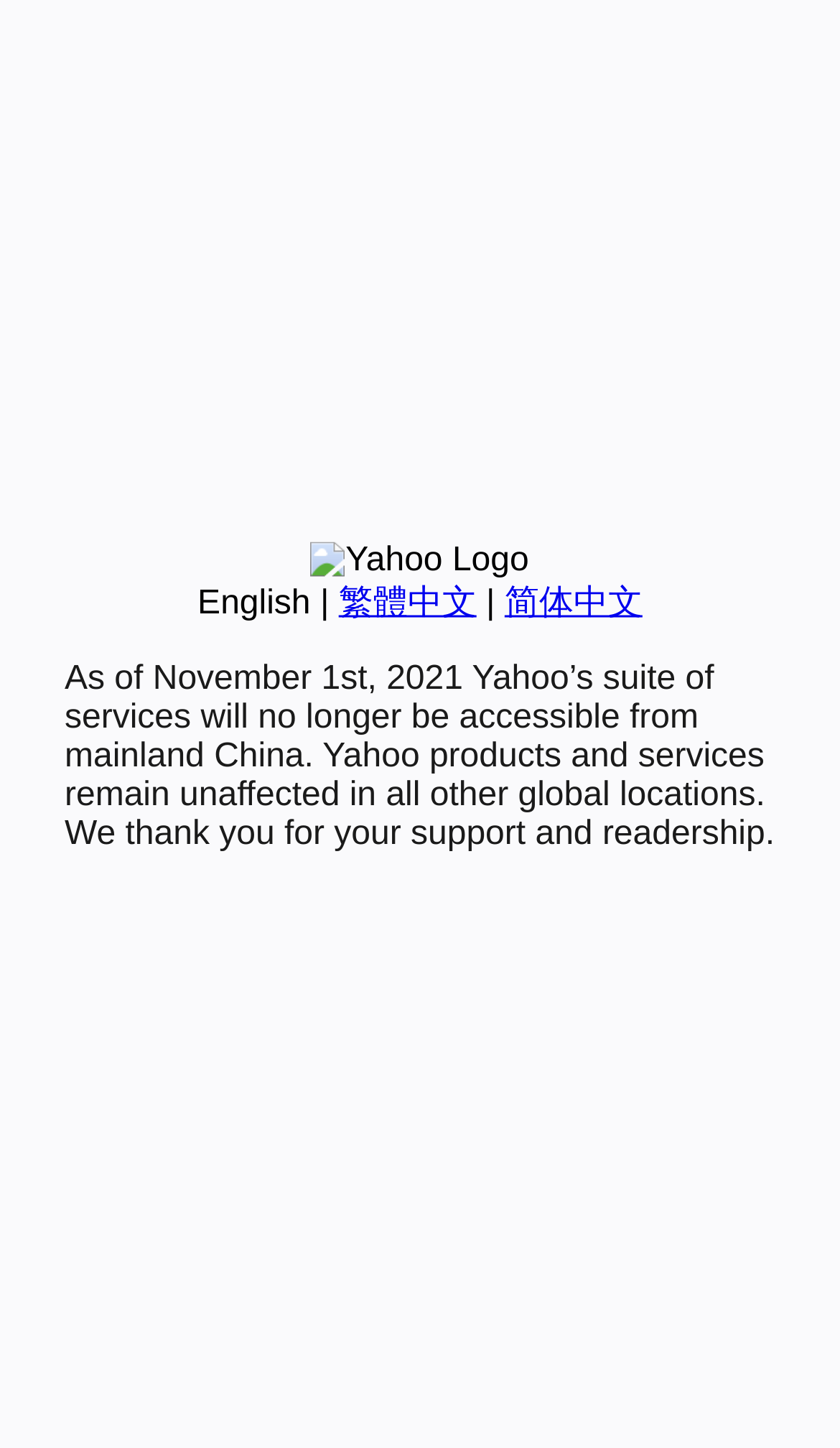Given the following UI element description: "English", find the bounding box coordinates in the webpage screenshot.

[0.235, 0.404, 0.37, 0.429]